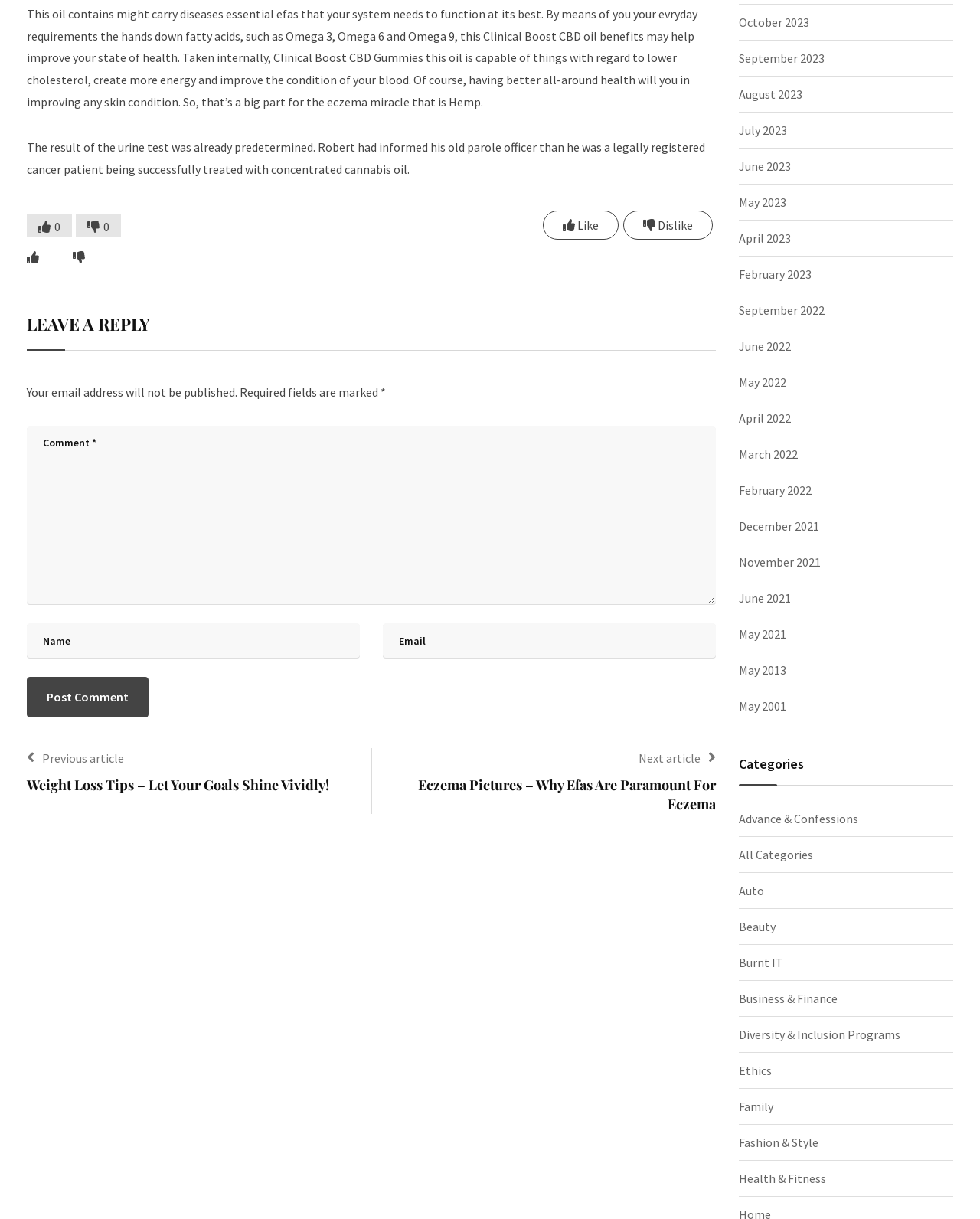How many months are listed in the archive section?
Using the information from the image, provide a comprehensive answer to the question.

By counting the links in the archive section, I found that there are 15 months listed, ranging from October 2023 to May 2001.